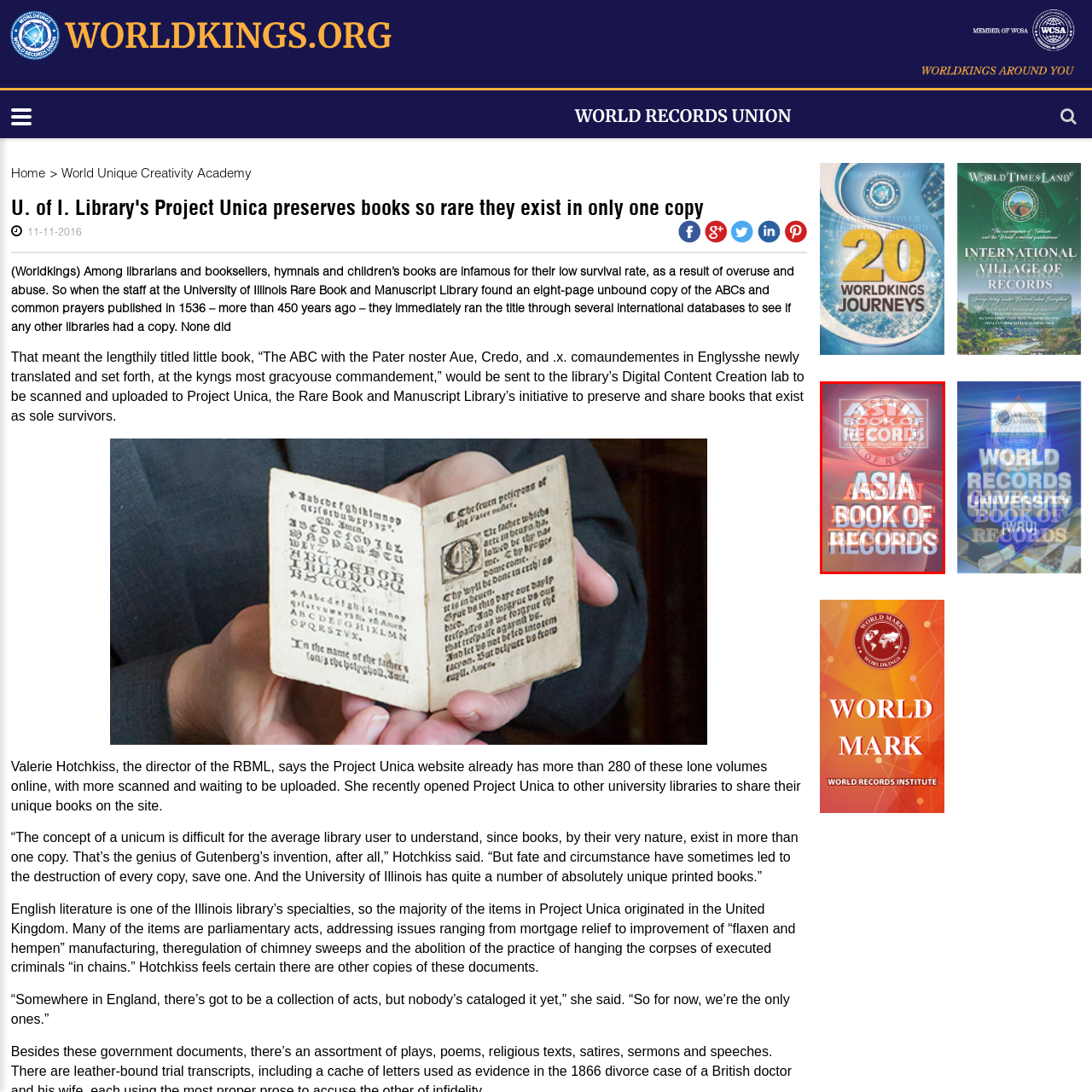Concentrate on the section within the teal border, What is the purpose of the ASEAN Book of Records? 
Provide a single word or phrase as your answer.

To document and celebrate records